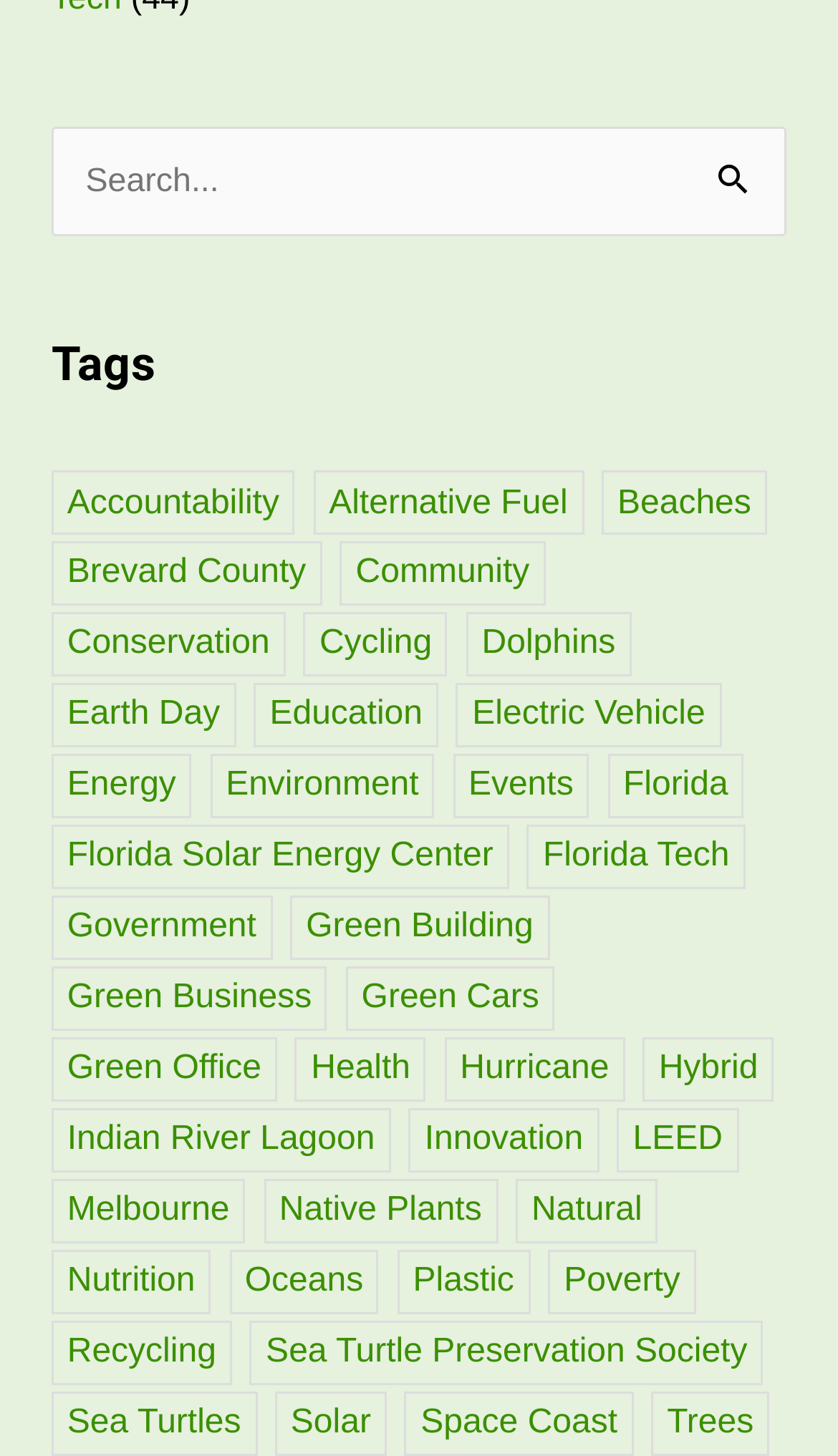How many characters are in the text of the 'Search for:' label?
Refer to the screenshot and answer in one word or phrase.

11